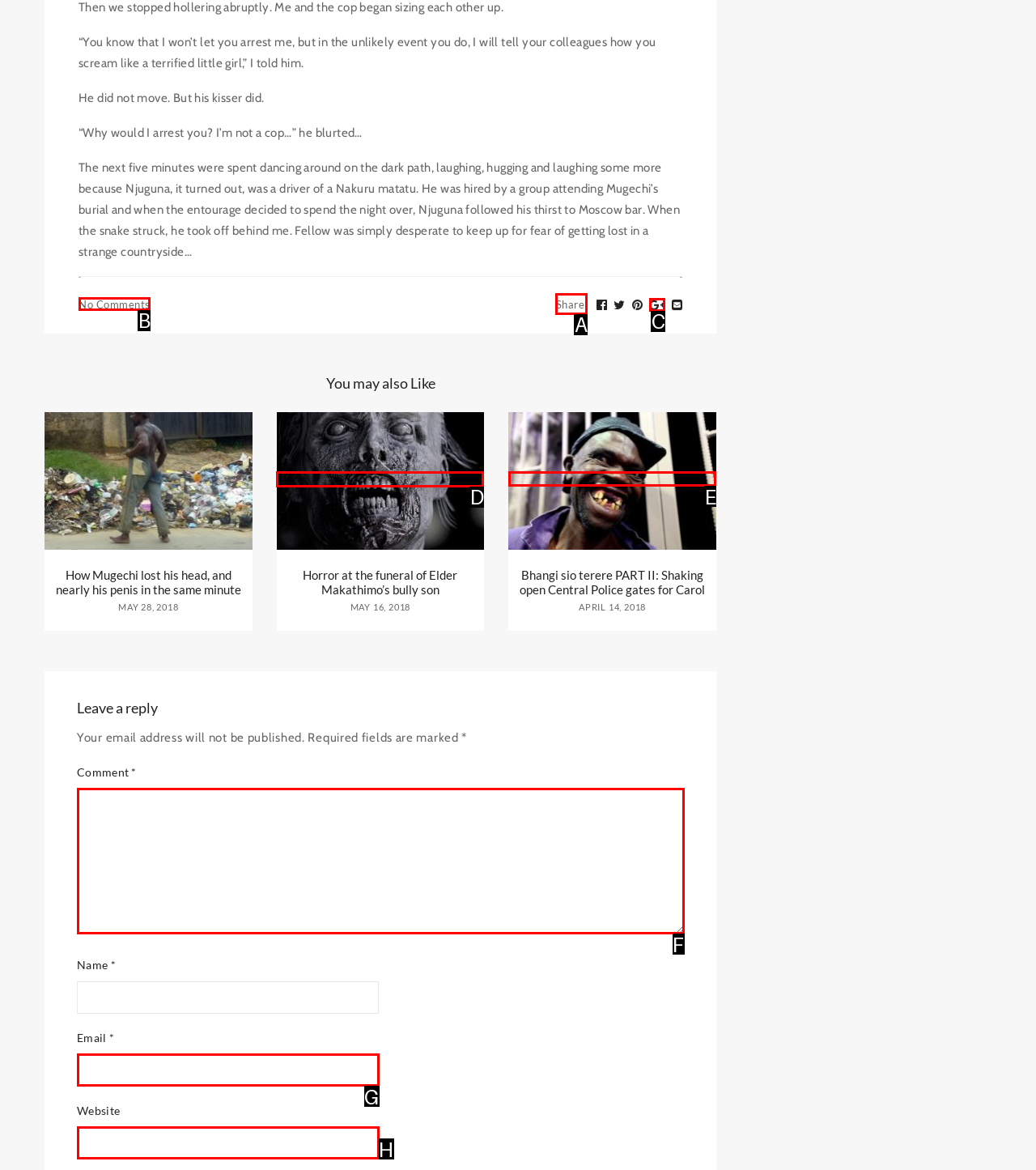Tell me the letter of the UI element to click in order to accomplish the following task: Click the 'Horror at the funeral of Elder Makathimo’s bully son' link
Answer with the letter of the chosen option from the given choices directly.

D